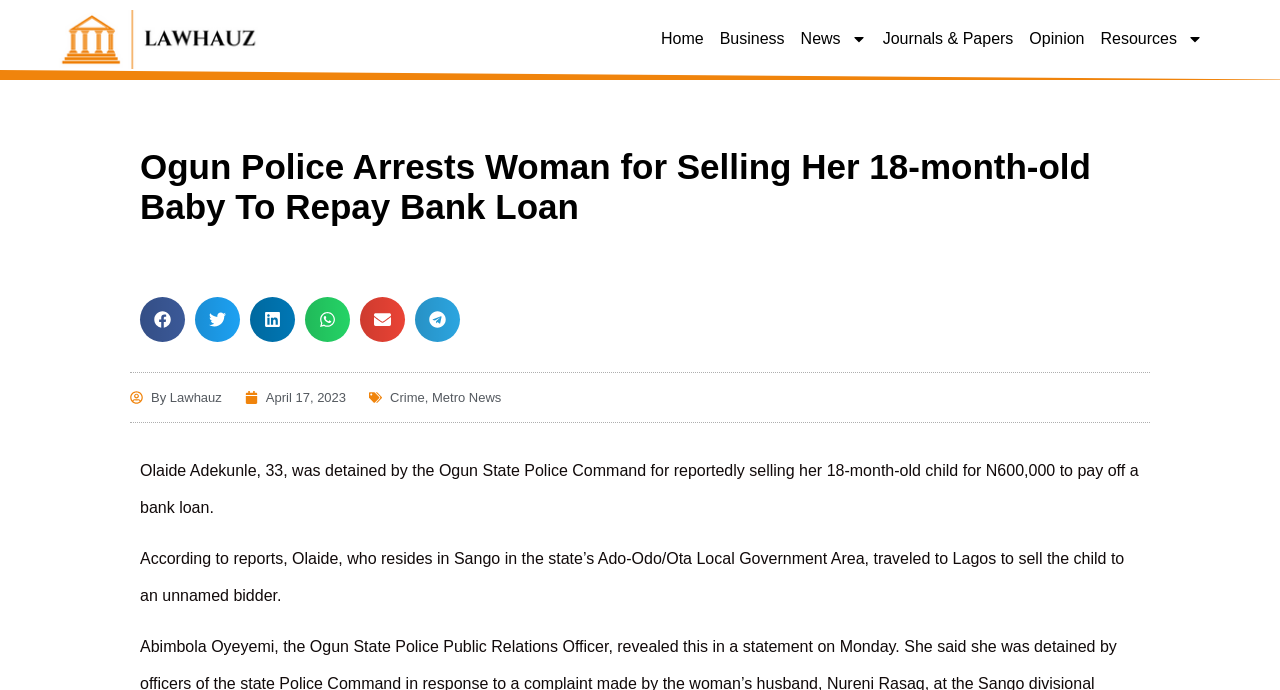Please answer the following question using a single word or phrase: 
What is the name of the author of this article?

Lawhauz